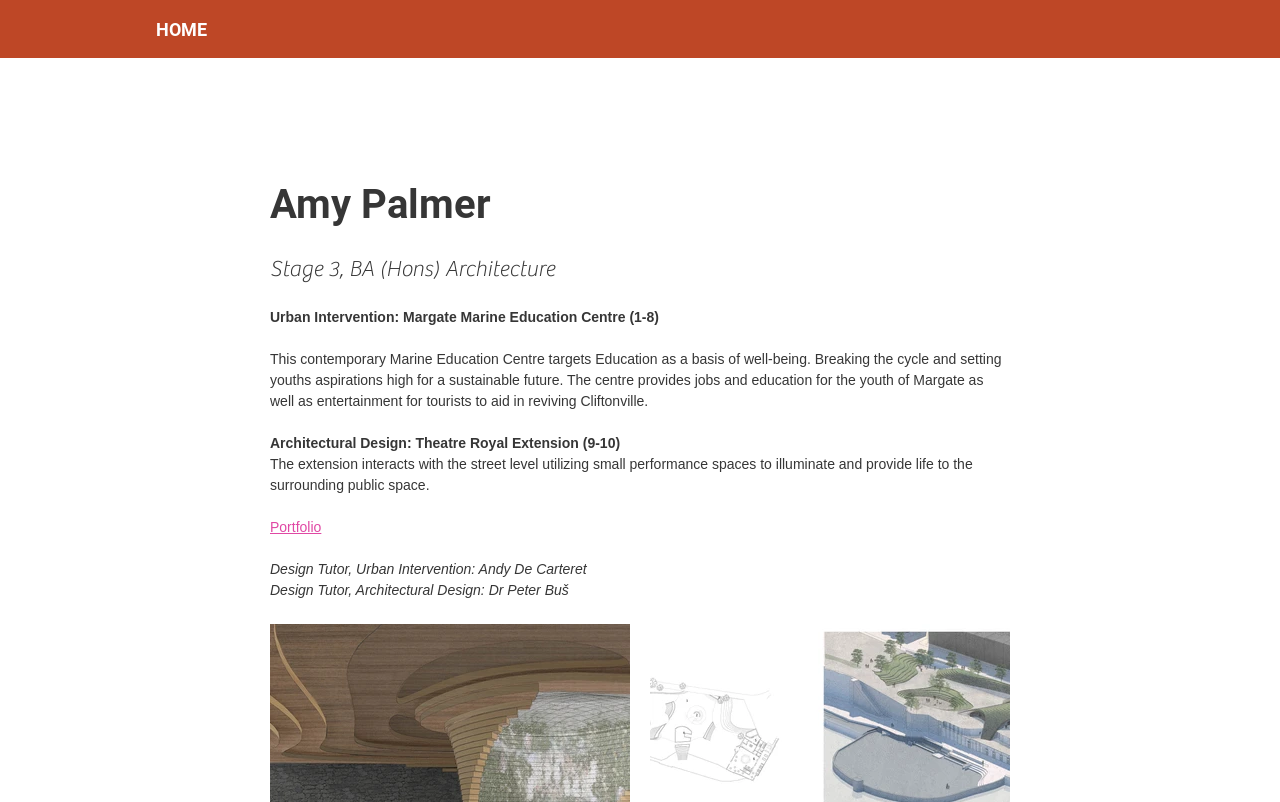Produce an elaborate caption capturing the essence of the webpage.

The webpage appears to be a personal portfolio or project showcase for an individual named Amy Palmer, who is an architecture student. At the top-left corner, there is a link to the "HOME" page. Below the "HOME" link, the title "Amy Palmer" is prominently displayed, followed by a heading that reads "Stage 3, BA (Hons) Architecture". 

Underneath the title, there is a section dedicated to a project called "Urban Intervention: Margate Marine Education Centre (1-8)". This section includes a brief description of the project, which aims to provide education and jobs for the youth of Margate while also catering to tourists. 

To the right of the project description, there is another section focused on "Architectural Design: Theatre Royal Extension (9-10)". This section includes a brief overview of the project, which involves creating small performance spaces to revitalize the surrounding public area.

Below these project sections, there is a link to the "Portfolio" page. Further down, the webpage lists the design tutors for each project, namely Andy De Carteret for Urban Intervention and Dr. Peter Buš for Architectural Design.